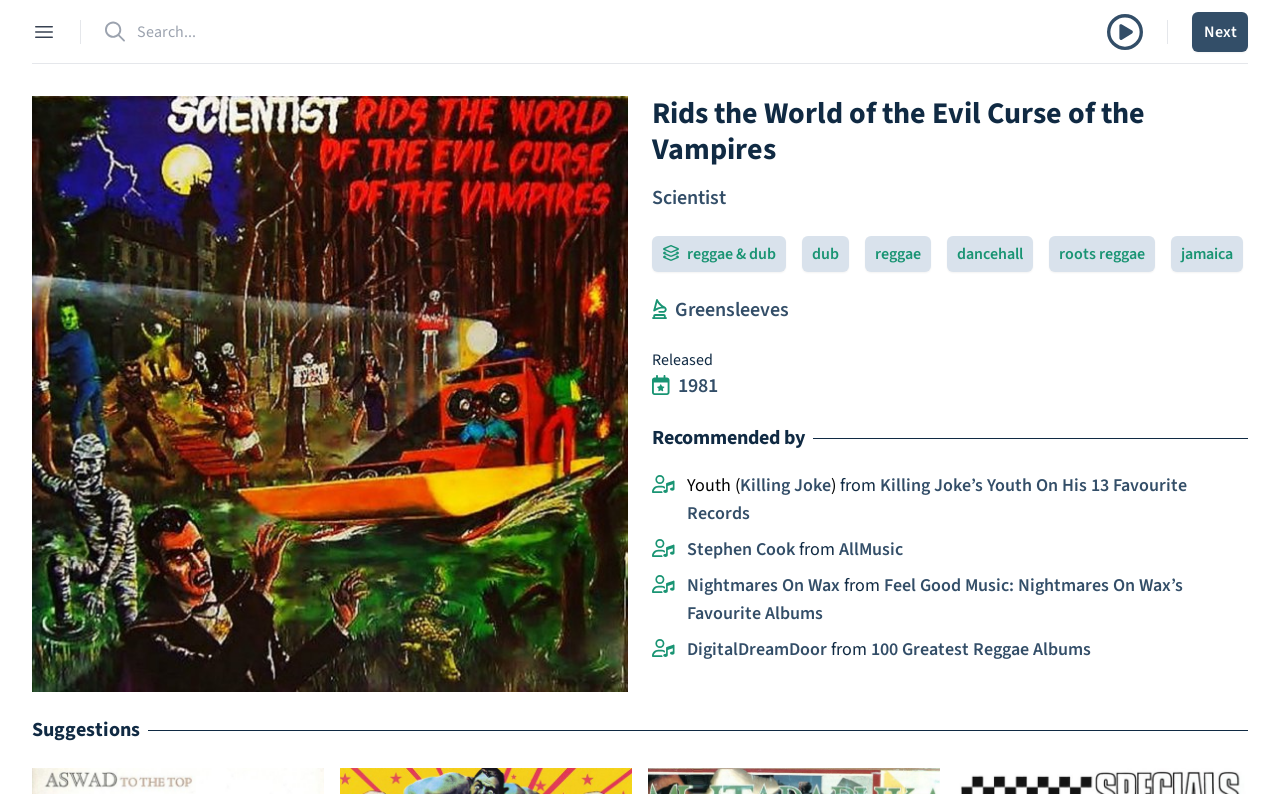Please identify the bounding box coordinates of the area that needs to be clicked to follow this instruction: "Open sidebar".

[0.017, 0.012, 0.052, 0.067]